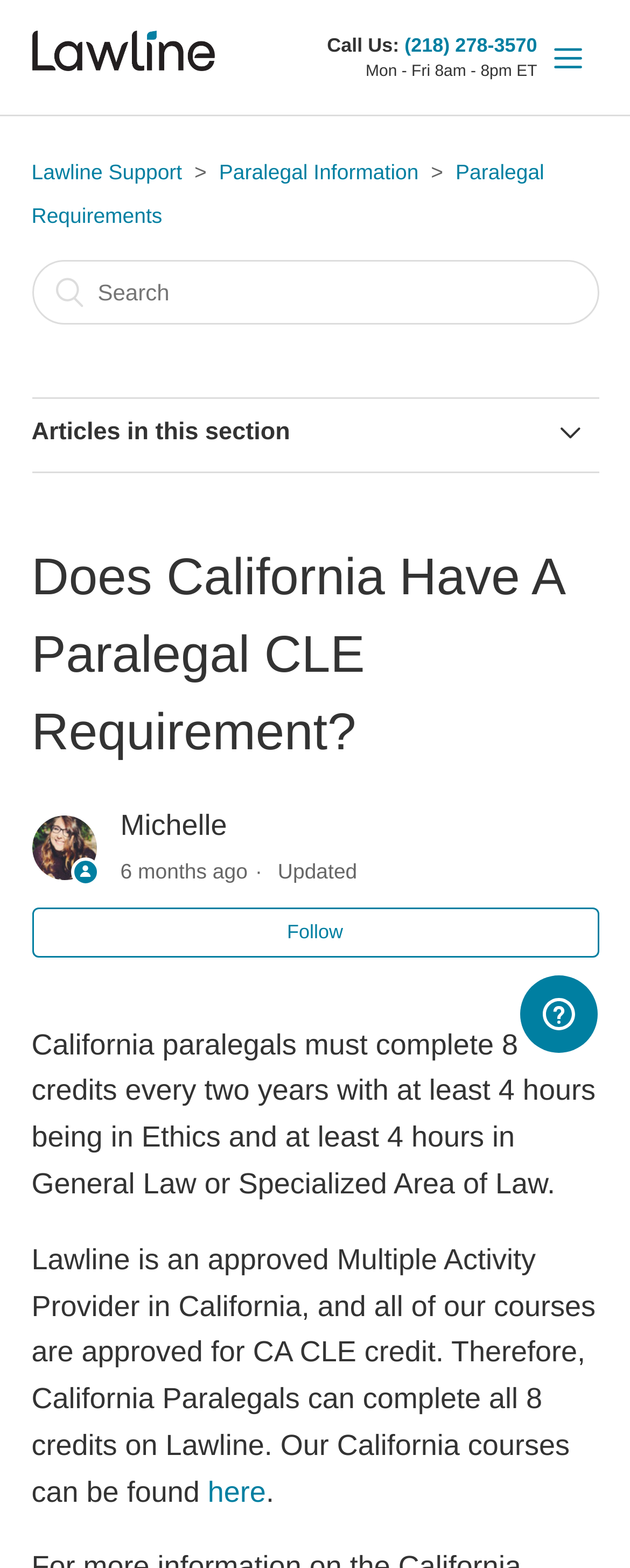Provide a thorough description of this webpage.

The webpage appears to be a support page for Lawline, a provider of continuing legal education (CLE) courses. At the top left corner, there is a logo and a phone number with a call-to-action to call for support. Next to it, there is a heading indicating the support hours, from Monday to Friday, 8 am to 8 pm ET.

Below the phone number and support hours, there is a navigation menu with three list items: Lawline Support, Paralegal Information, and Paralegal Requirements. Each list item has a corresponding link.

On the right side of the navigation menu, there is a search bar where users can search for information. Below the search bar, there is a heading that says "Articles in this section" with a dropdown arrow.

The main content of the page is an article titled "Does California Have A Paralegal CLE Requirement?" The article has a brief summary at the top, stating that California paralegals must complete 8 credits every two years with at least 4 hours in Ethics and 4 hours in General Law or Specialized Area of Law. Below the summary, there is an image of an avatar, the author's name "Michelle", and the date the article was updated, which is 6 months ago.

The article continues with a paragraph explaining that Lawline is an approved Multiple Activity Provider in California, and all of their courses are approved for CA CLE credit. Therefore, California paralegals can complete all 8 credits on Lawline. The article provides a link to find California courses on Lawline.

At the bottom right corner of the page, there is an iframe that opens a widget with more information.